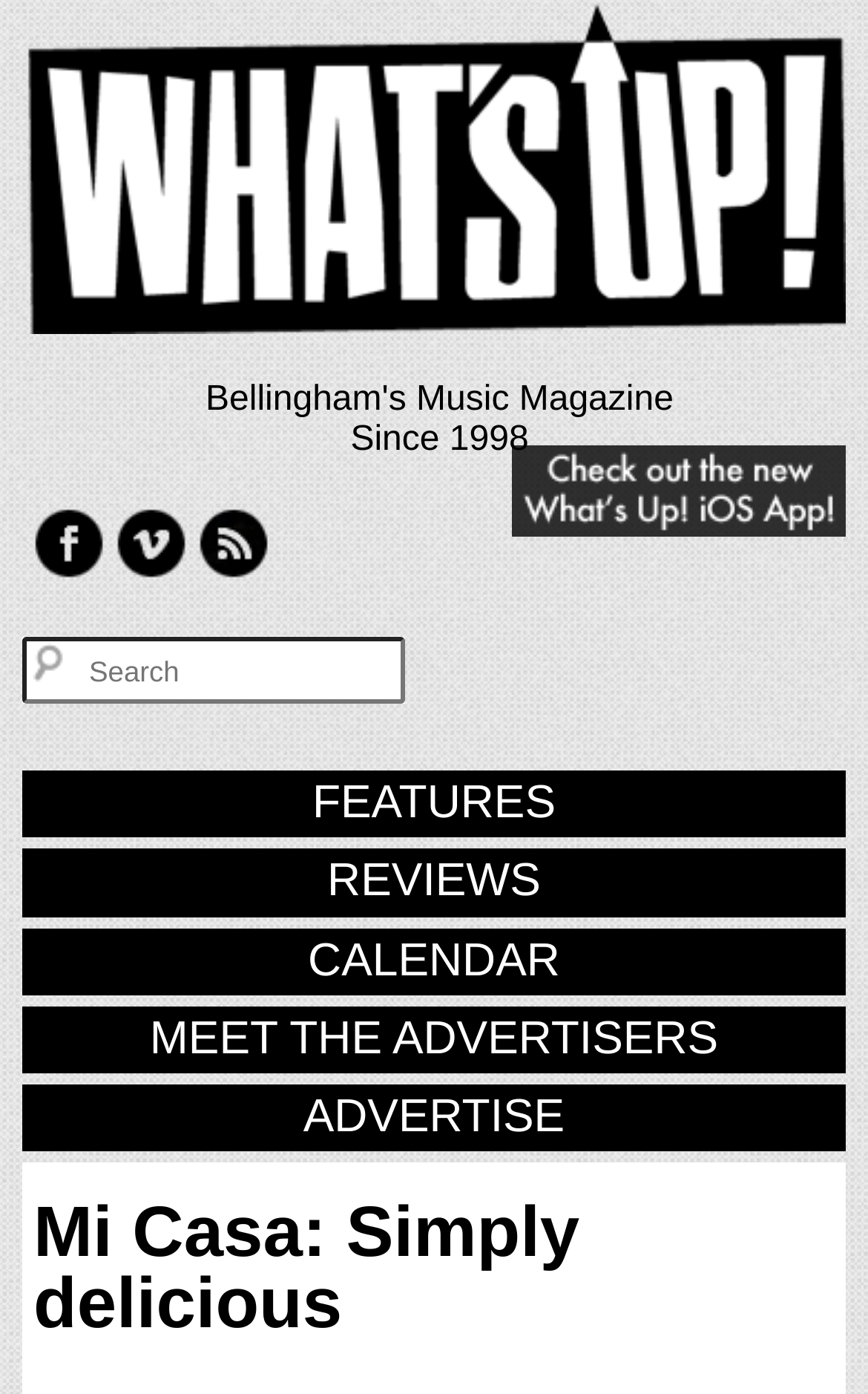Identify the bounding box for the UI element described as: "Nov 2020". The coordinates should be four float numbers between 0 and 1, i.e., [left, top, right, bottom].

None